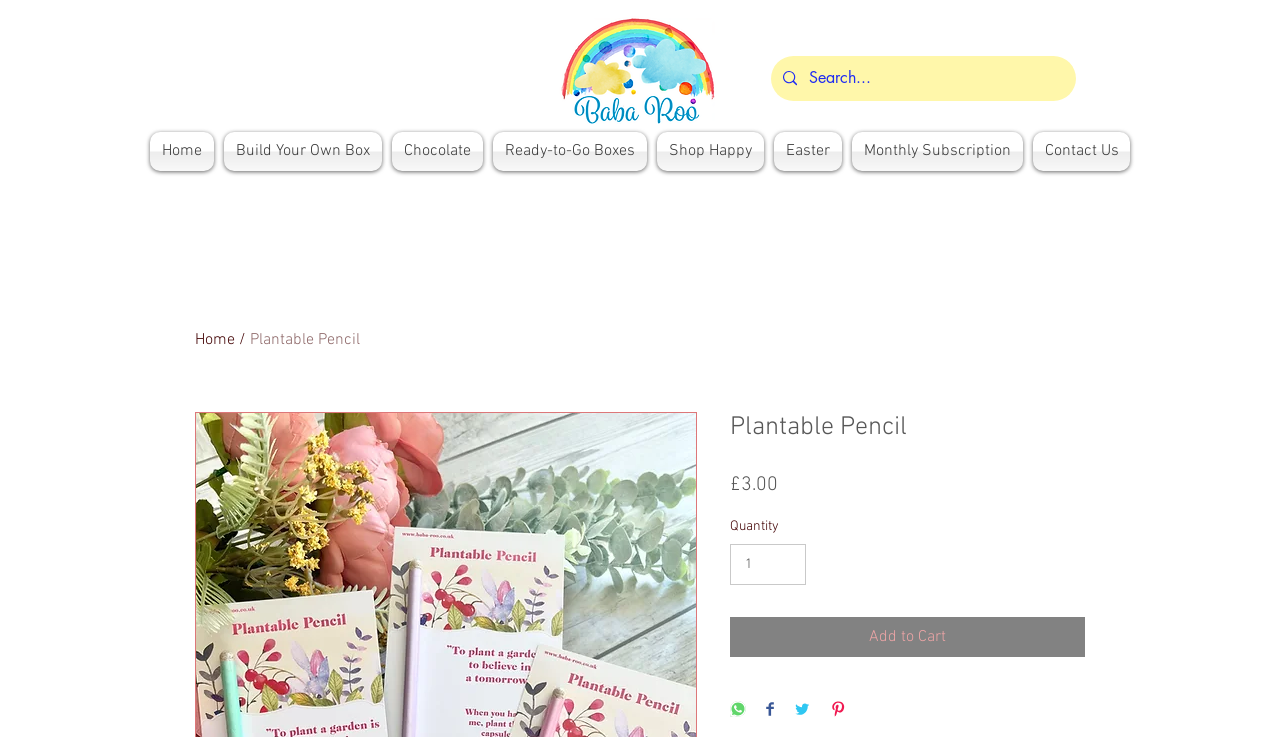Identify the bounding box coordinates of the region that needs to be clicked to carry out this instruction: "Share on WhatsApp". Provide these coordinates as four float numbers ranging from 0 to 1, i.e., [left, top, right, bottom].

[0.57, 0.951, 0.583, 0.977]